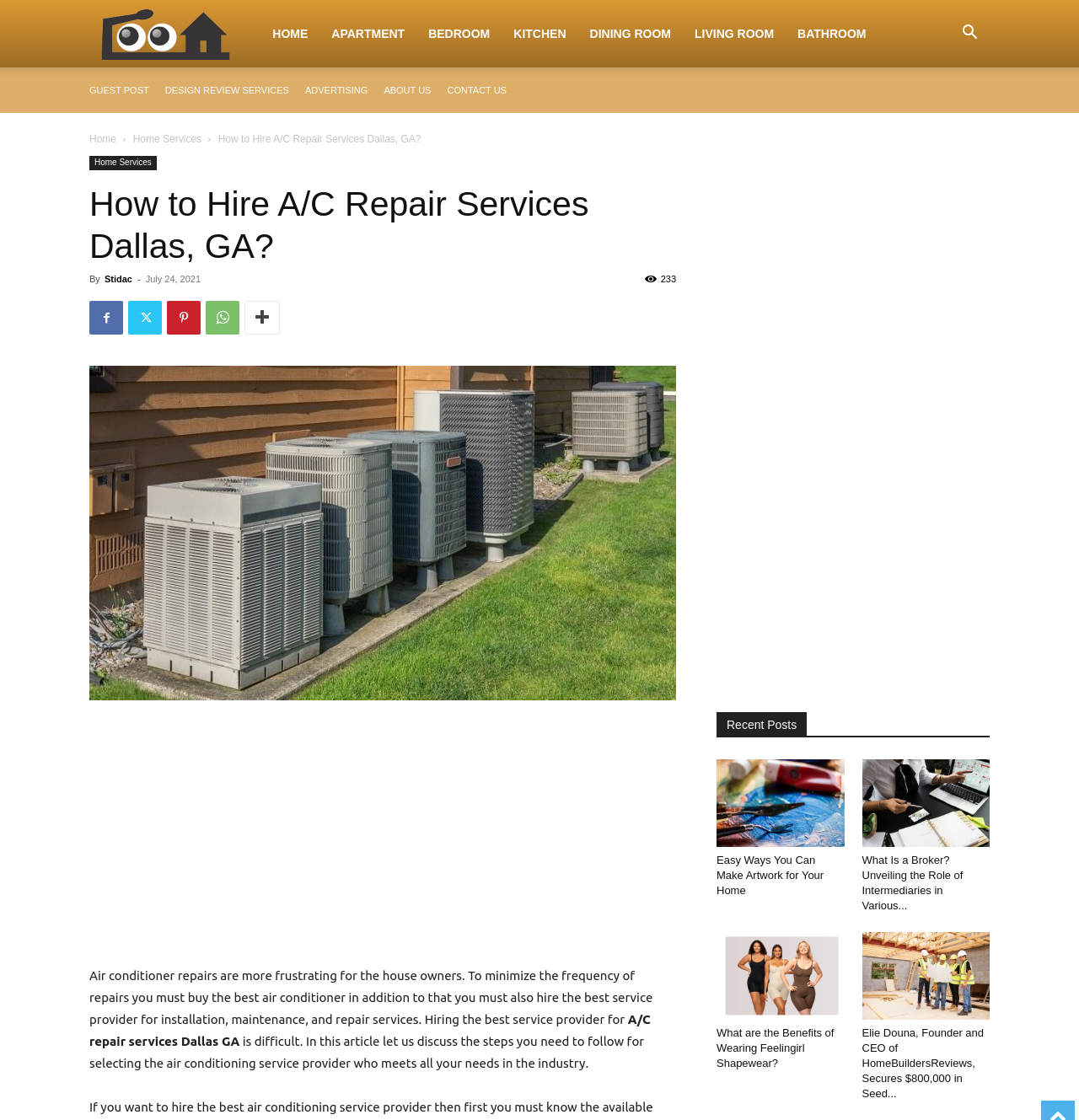What is the name of the website? Based on the image, give a response in one word or a short phrase.

RooHome